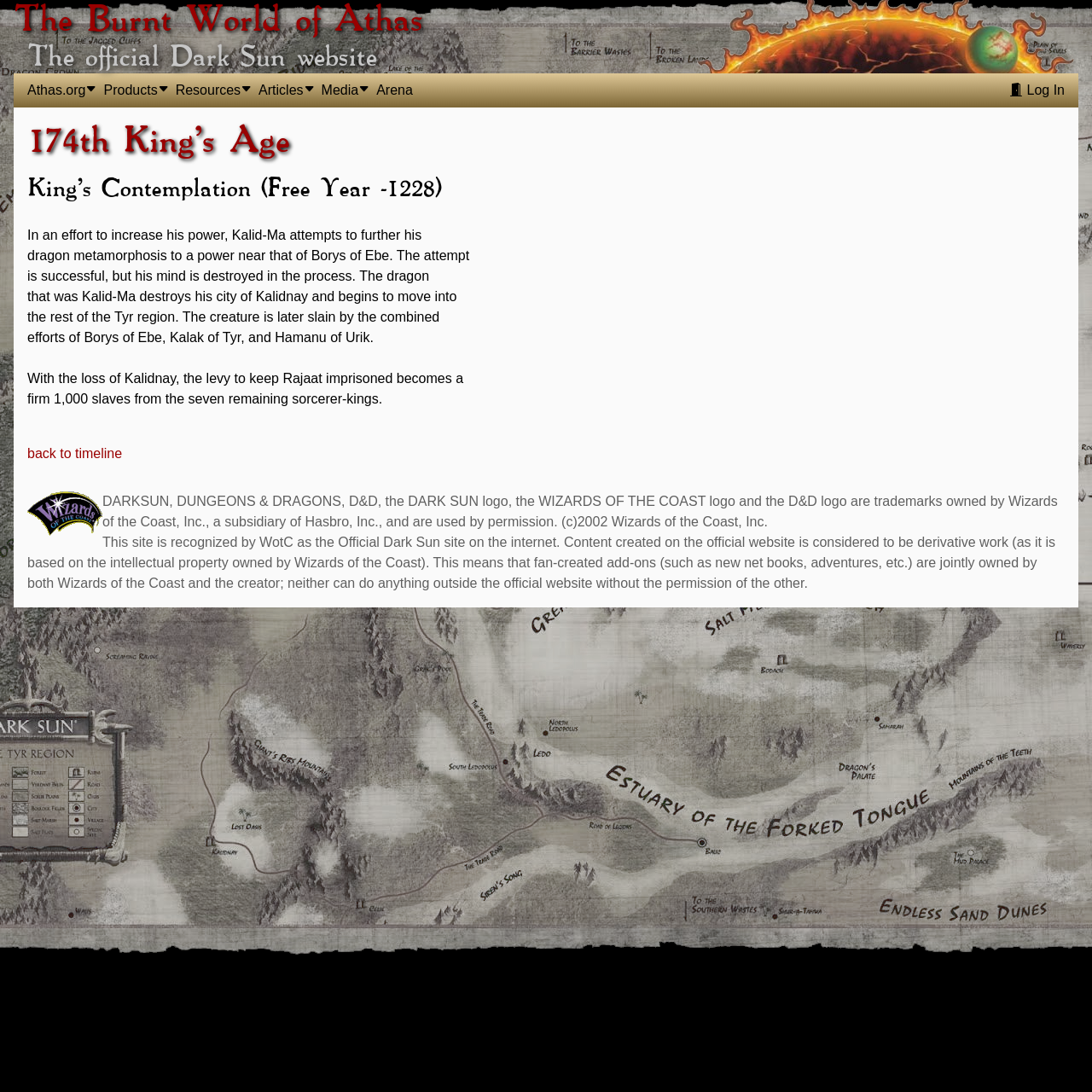What is the name of the official Dark Sun website?
By examining the image, provide a one-word or phrase answer.

The Burnt World of Athas